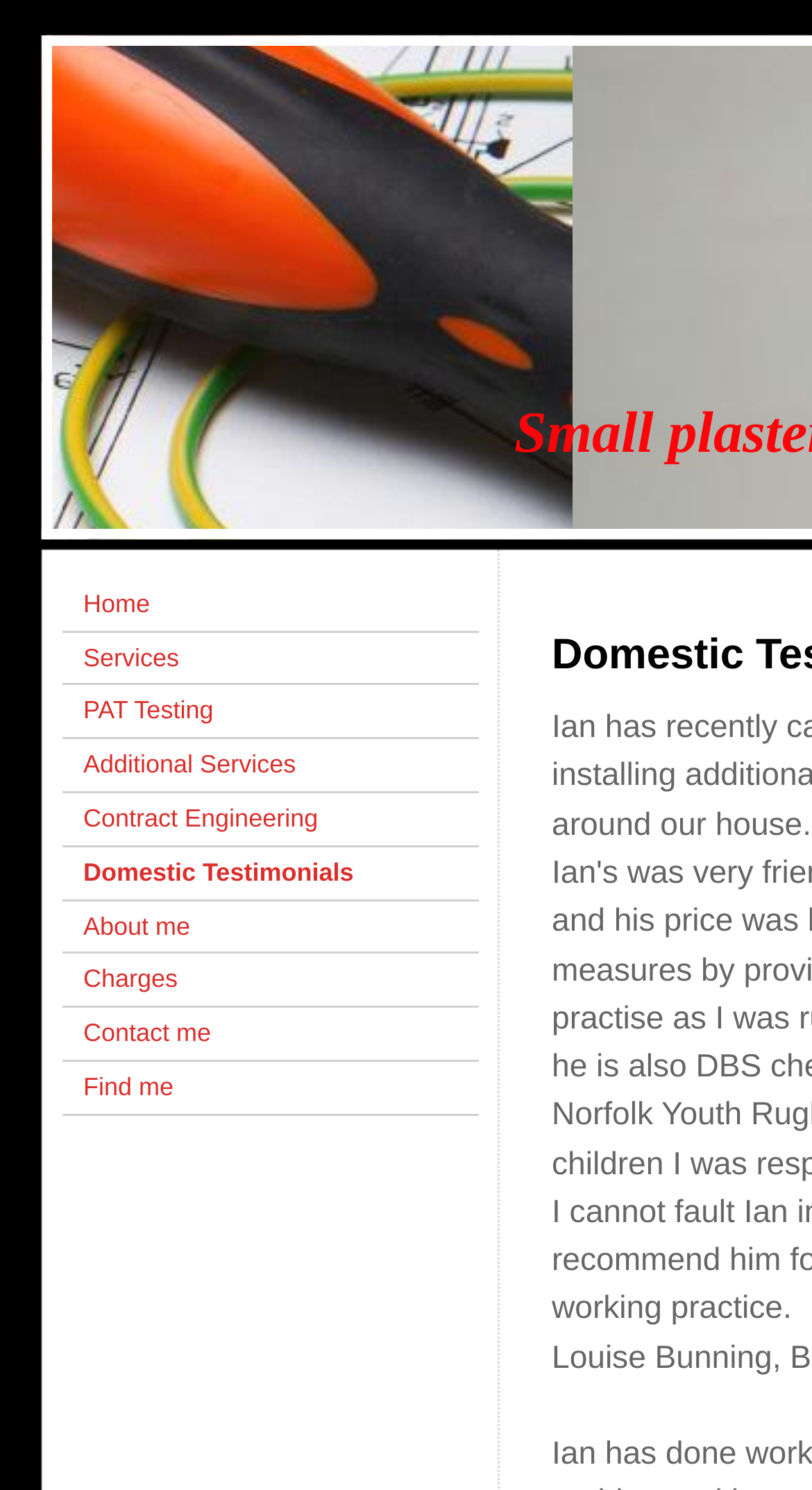Specify the bounding box coordinates of the element's region that should be clicked to achieve the following instruction: "view domestic testimonials". The bounding box coordinates consist of four float numbers between 0 and 1, in the format [left, top, right, bottom].

[0.077, 0.568, 0.59, 0.604]